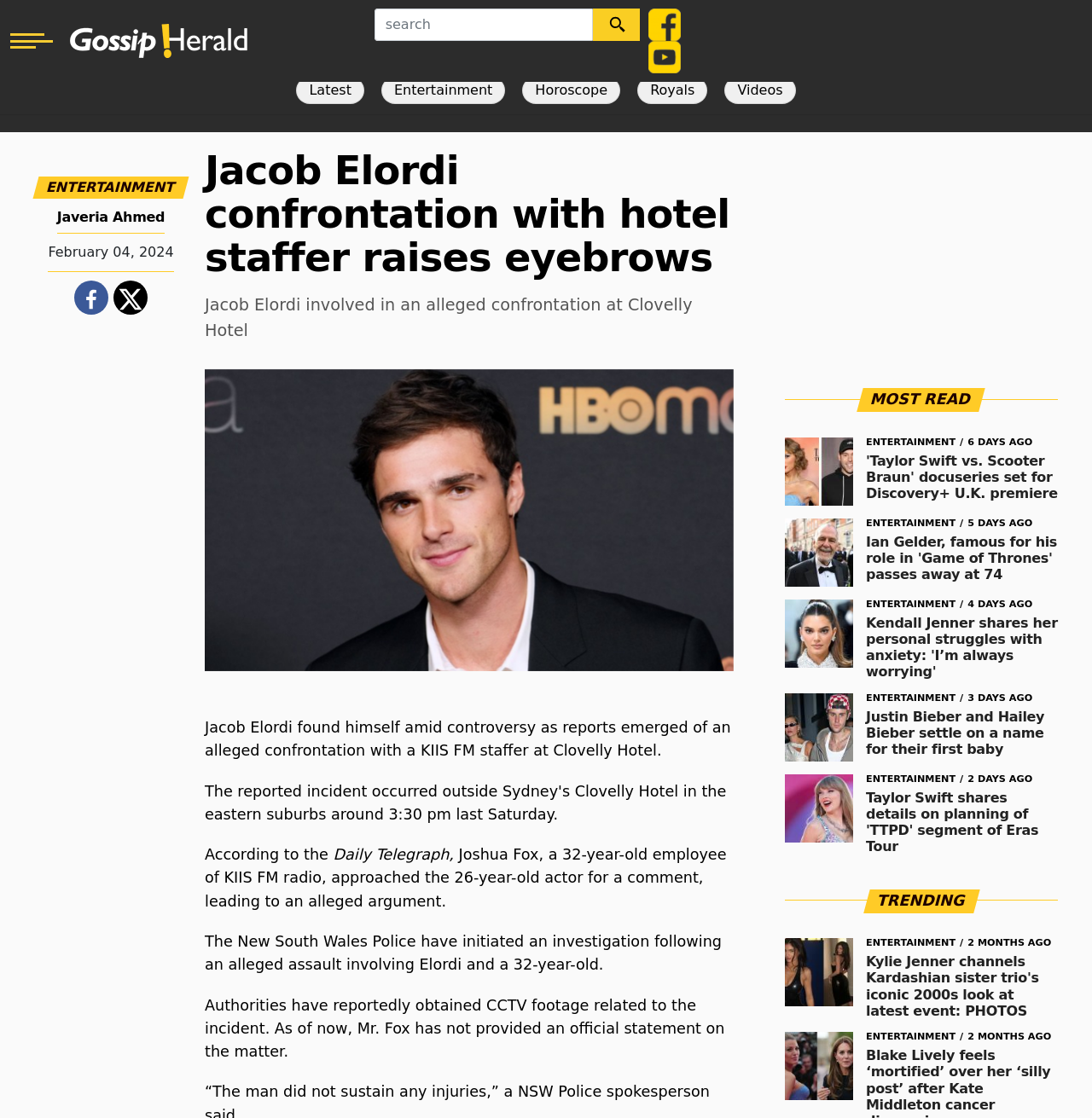Illustrate the webpage's structure and main components comprehensively.

This webpage appears to be a news article about Jacob Elordi's alleged confrontation with a hotel staffer. At the top of the page, there is a navigation menu with links to "Latest", "Entertainment", "Horoscope", "Royals", and "Videos". Below this menu, there is a heading that reads "ENTERTAINMENT" and a link to the article's title, "Jacob Elordi confrontation with hotel staffer raises eyebrows".

The main content of the article is divided into two sections. The first section contains a heading with the article's title, followed by a brief summary of the incident and several paragraphs of text that provide more details about the alleged confrontation. There is also an image related to the article.

The second section is a list of "MOST READ" articles, each with a heading, a link to the article, and an image. The articles are arranged in a vertical column, with the most recent articles at the top. Each article has a timestamp indicating when it was published, ranging from 6 days ago to 2 months ago.

At the top-right corner of the page, there are social media links to Facebook and YouTube, as well as a search box. There is also a button labeled "Side Nav" that likely opens a side navigation menu.